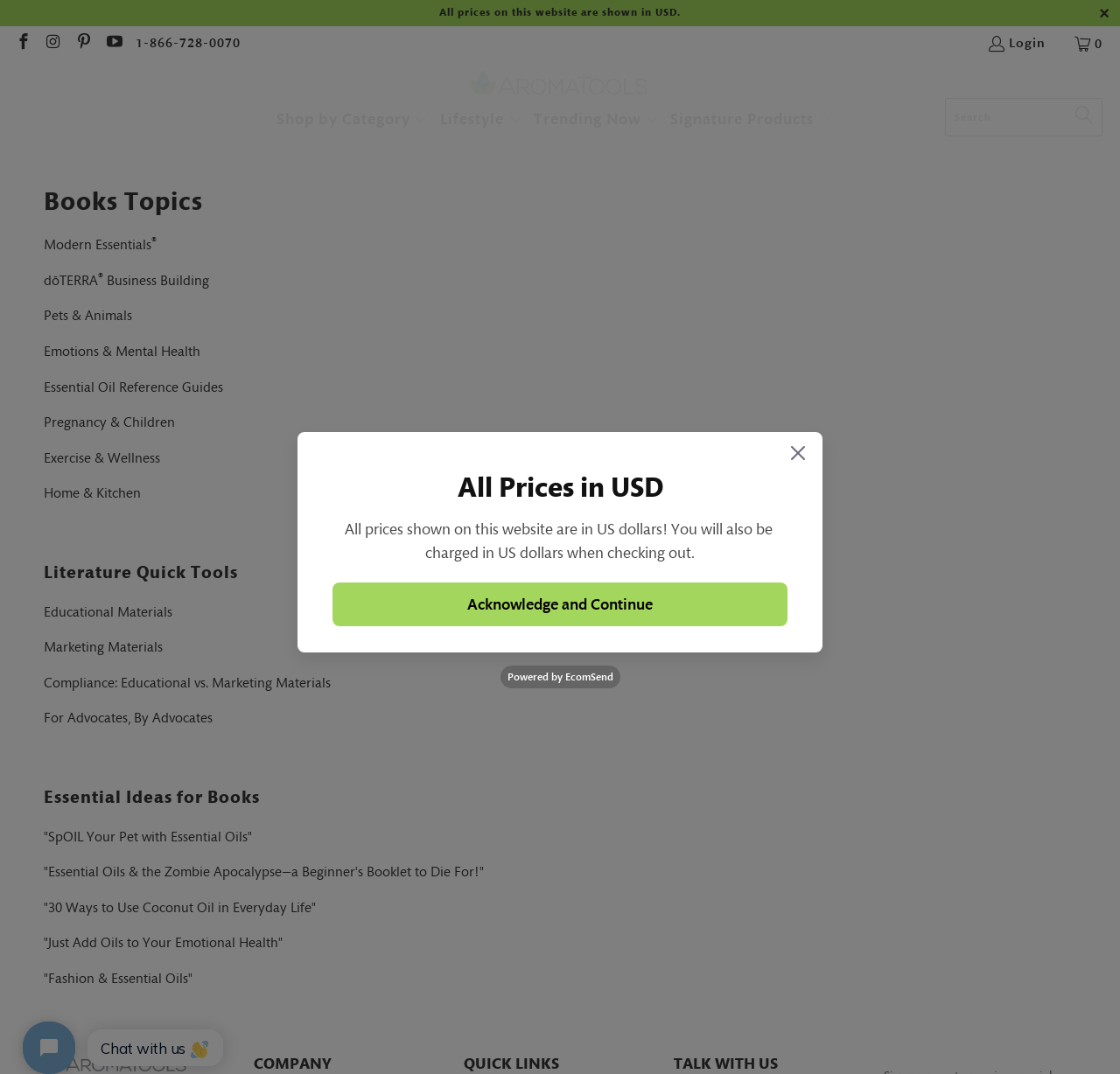Can you specify the bounding box coordinates for the region that should be clicked to fulfill this instruction: "Explore Educational Materials".

[0.039, 0.562, 0.154, 0.577]